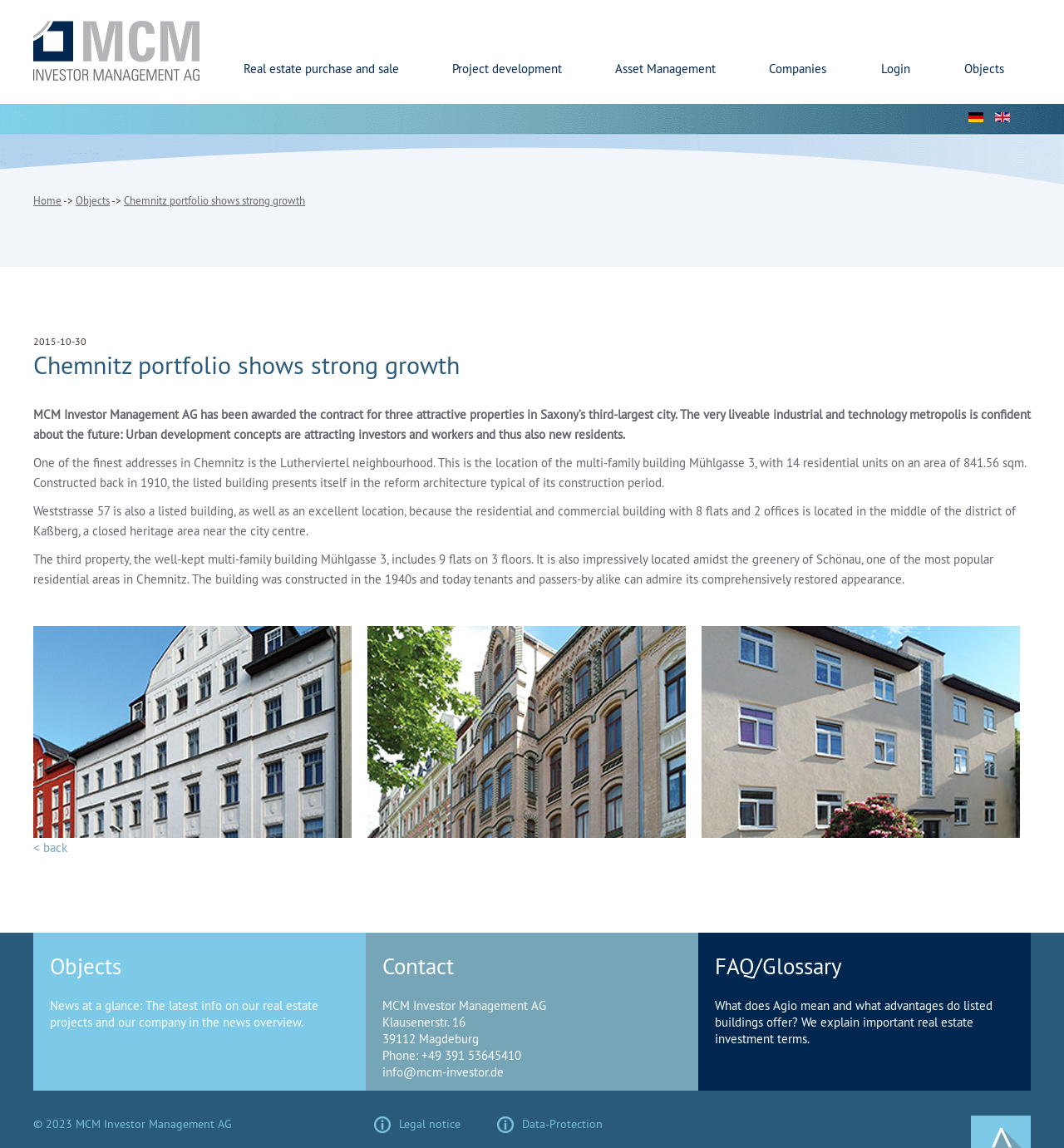Please locate the clickable area by providing the bounding box coordinates to follow this instruction: "Switch to the home page of MCM Investor Management AG".

[0.031, 0.036, 0.188, 0.05]